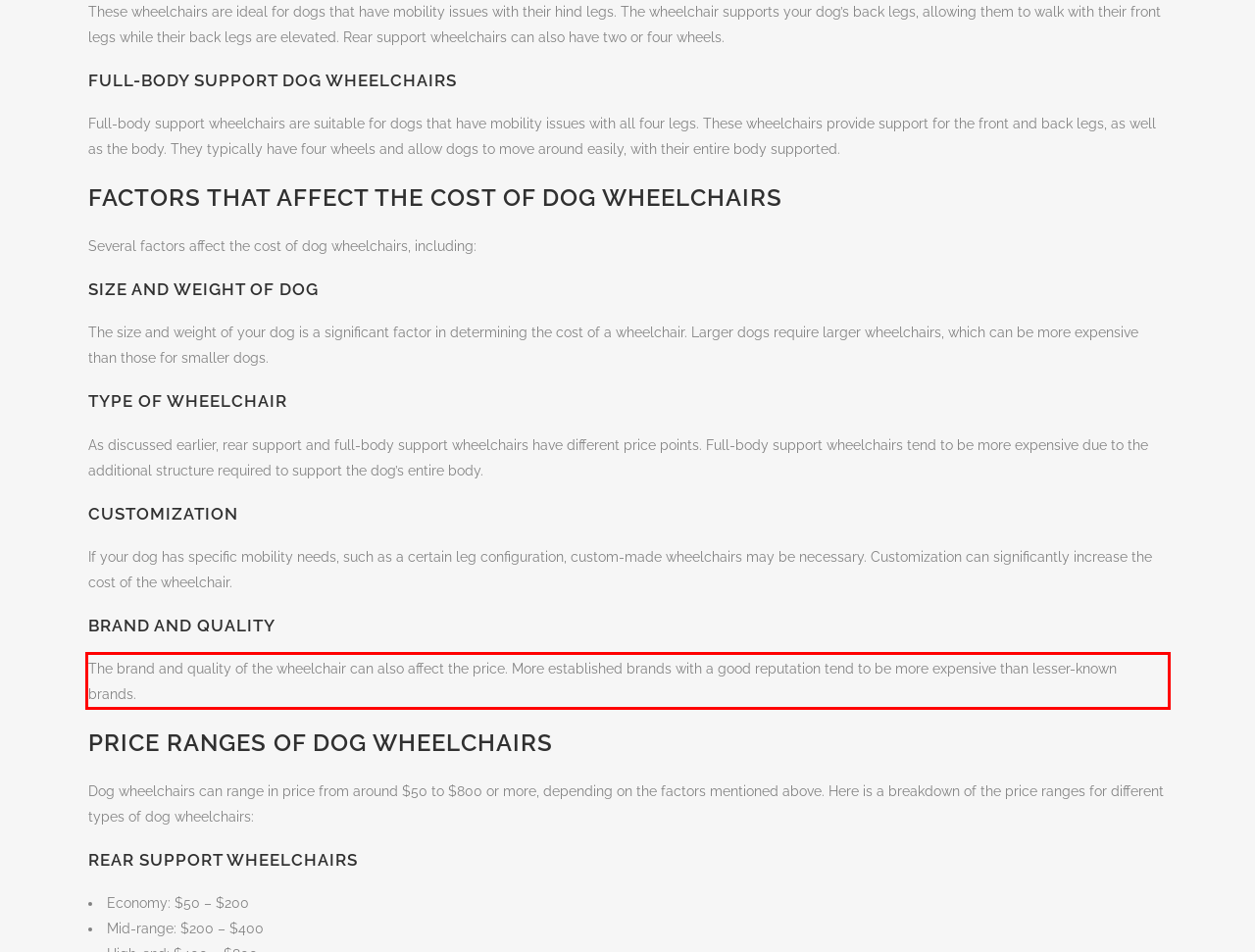Please perform OCR on the UI element surrounded by the red bounding box in the given webpage screenshot and extract its text content.

The brand and quality of the wheelchair can also affect the price. More established brands with a good reputation tend to be more expensive than lesser-known brands.